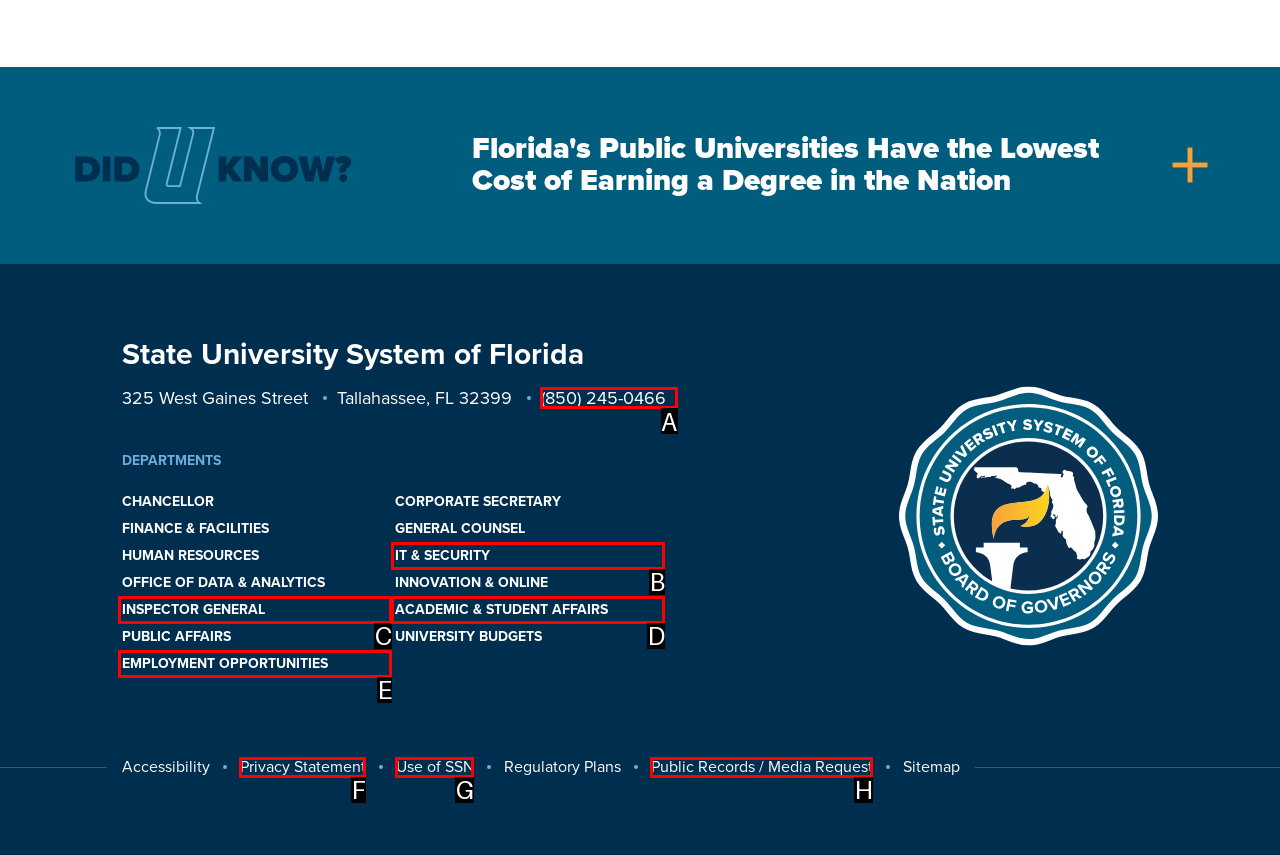Indicate the HTML element that should be clicked to perform the task: Call the phone number Reply with the letter corresponding to the chosen option.

A